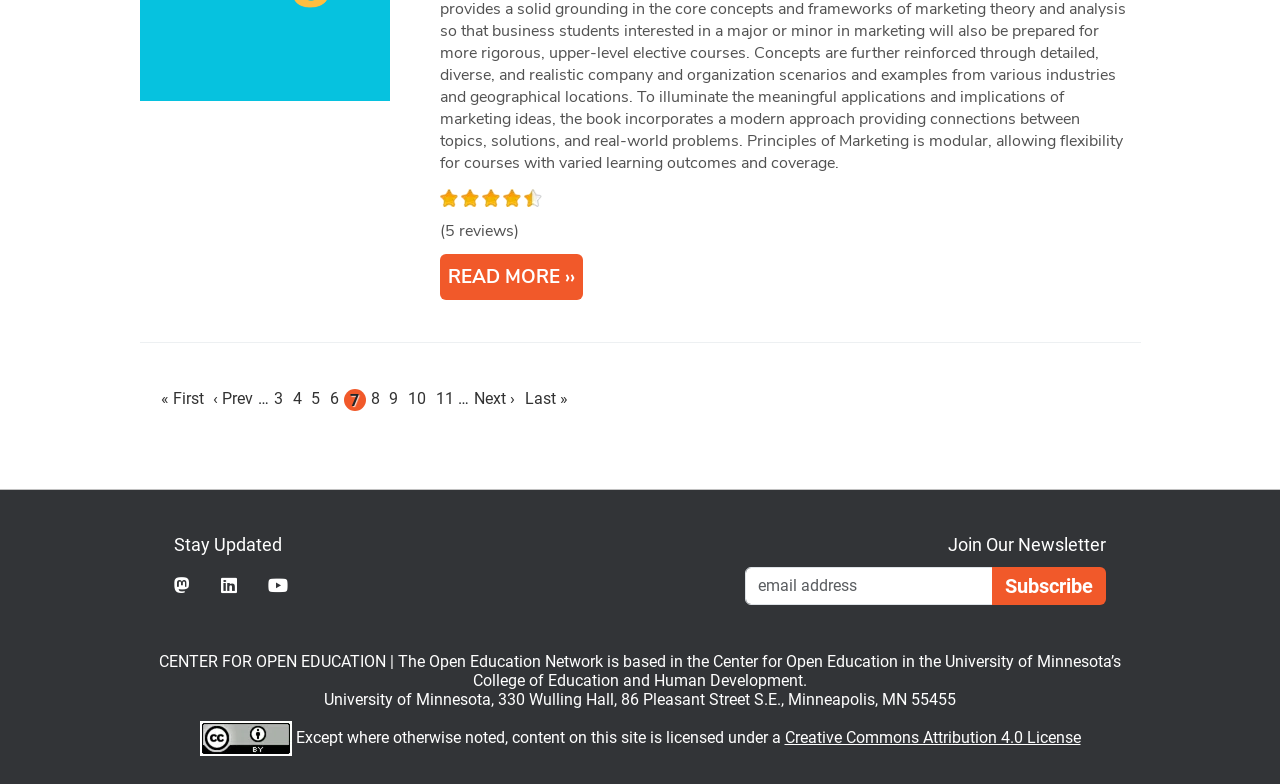Please reply to the following question with a single word or a short phrase:
What is the organization behind the Open Education Network?

University of Minnesota